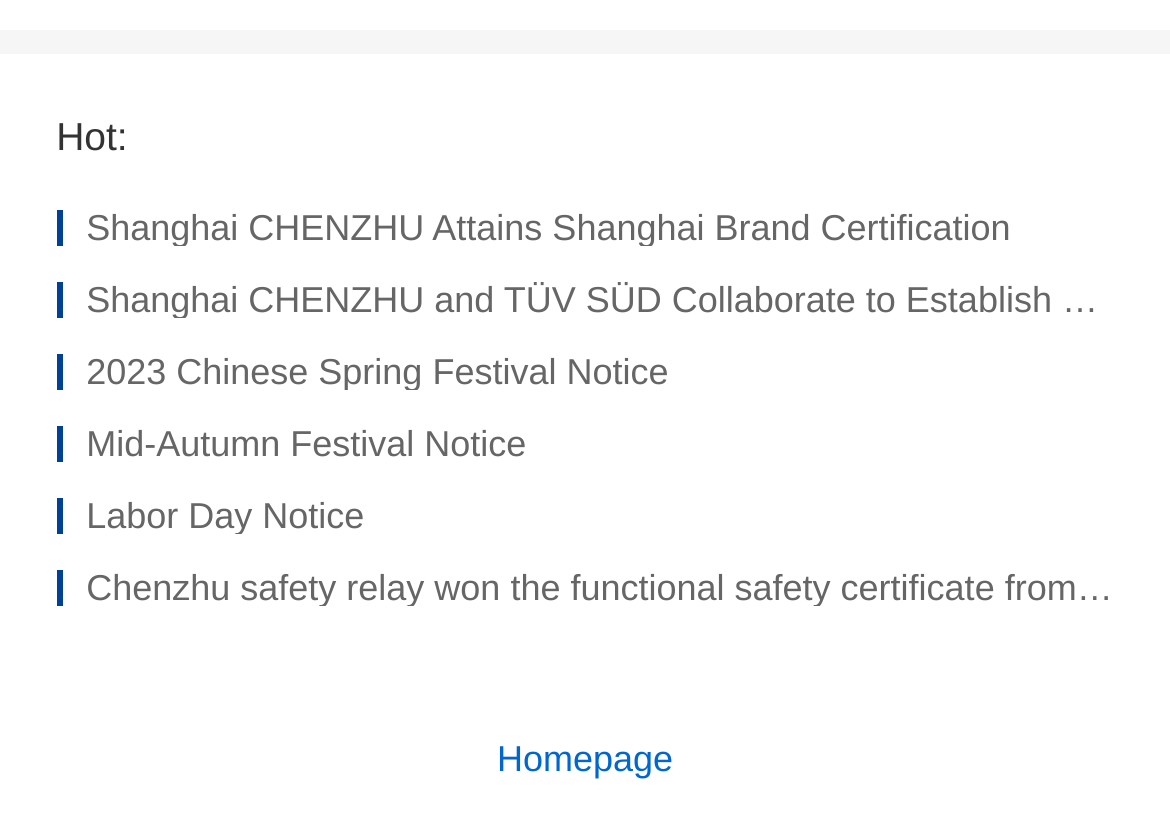From the screenshot, find the bounding box of the UI element matching this description: "2023 Chinese Spring Festival Notice". Supply the bounding box coordinates in the form [left, top, right, bottom], each a float between 0 and 1.

[0.048, 0.424, 0.952, 0.467]